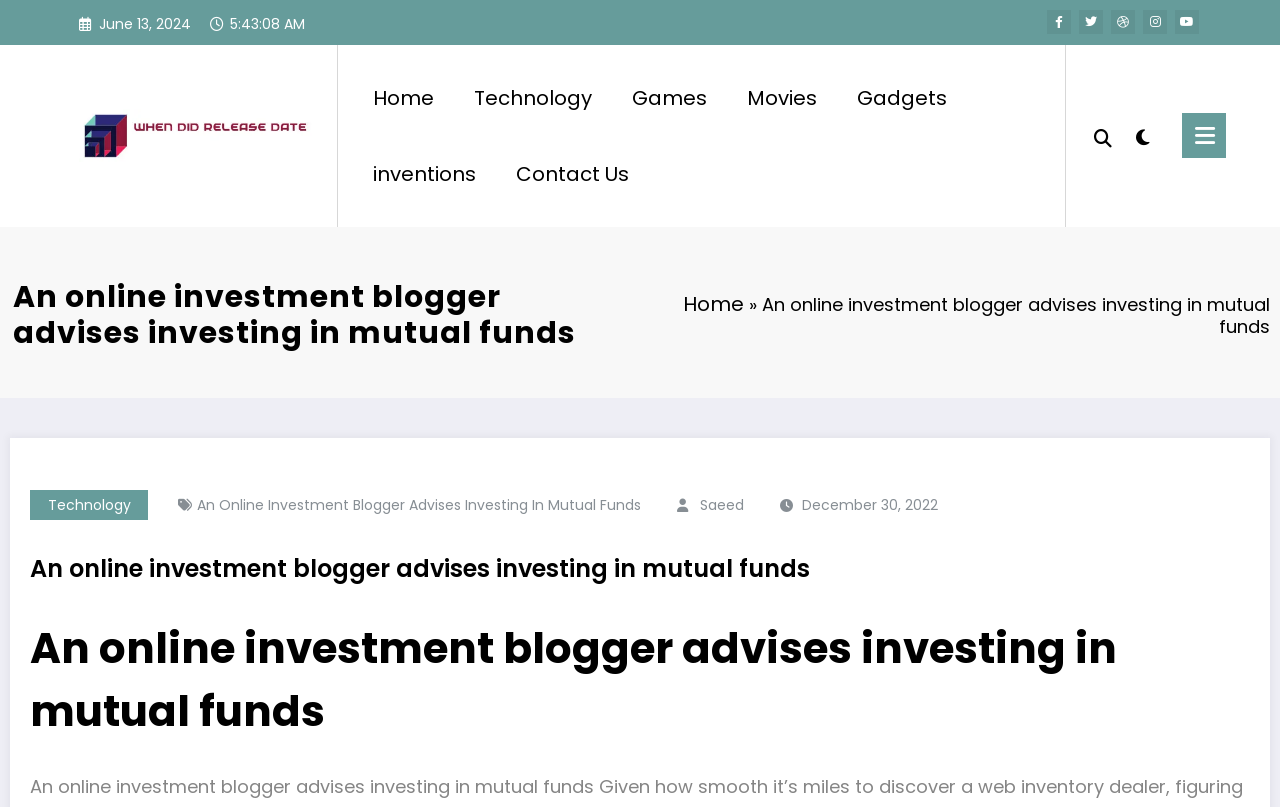Determine the bounding box of the UI component based on this description: "Contact Us". The bounding box coordinates should be four float values between 0 and 1, i.e., [left, top, right, bottom].

[0.388, 0.174, 0.507, 0.256]